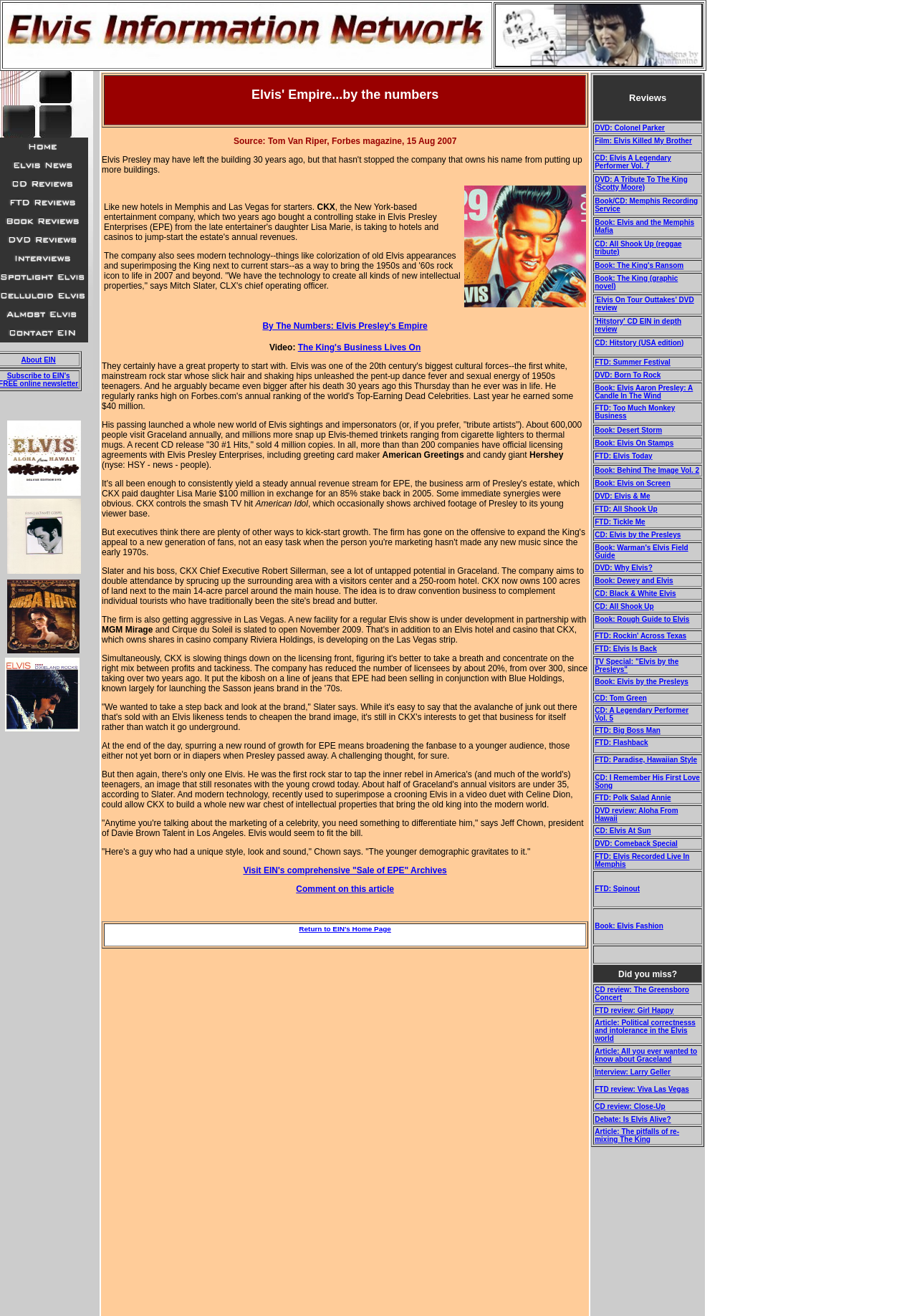What is the name of Elvis' business empire?
Refer to the screenshot and respond with a concise word or phrase.

EPE